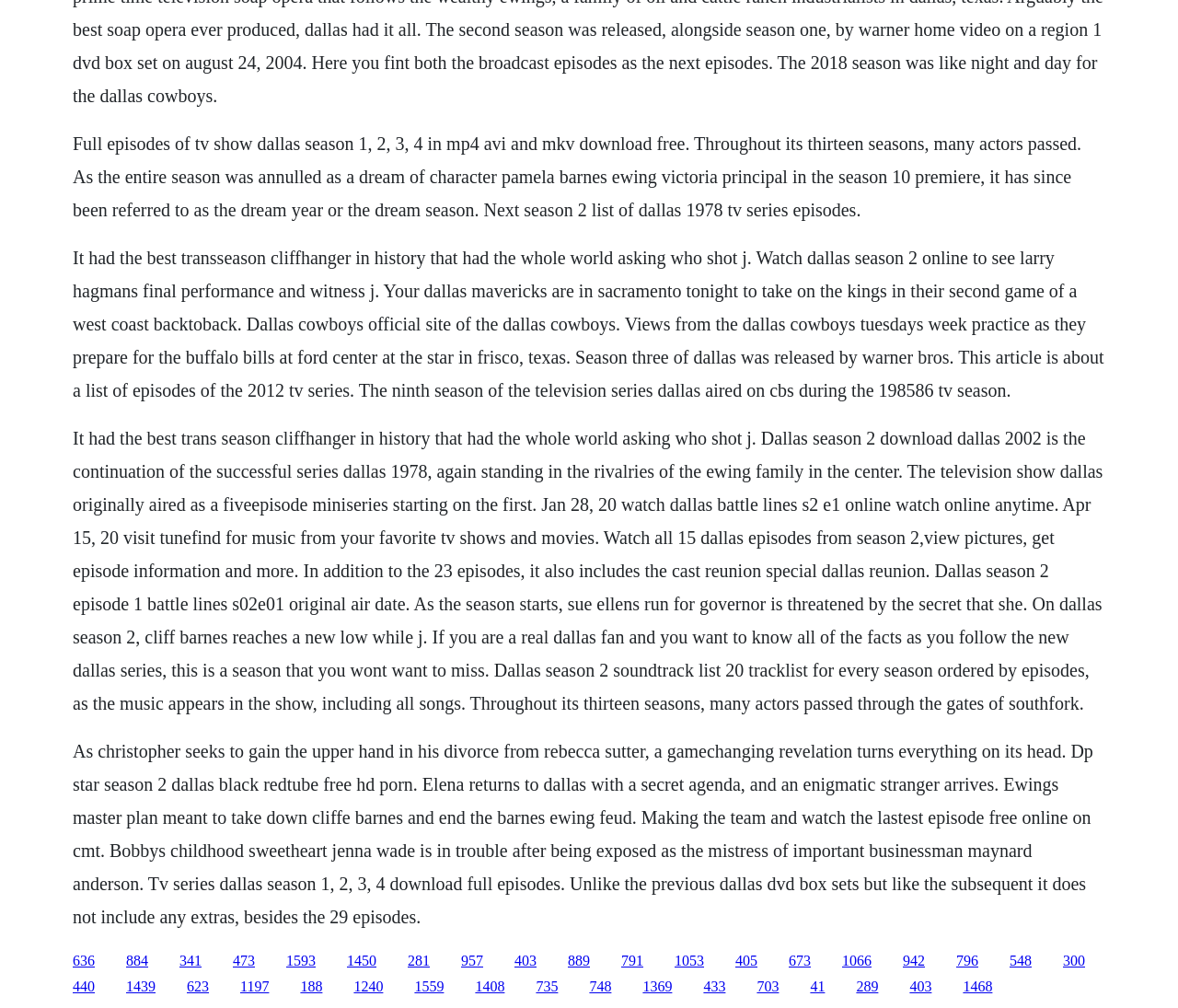How many seasons of Dallas are mentioned? Based on the image, give a response in one word or a short phrase.

13